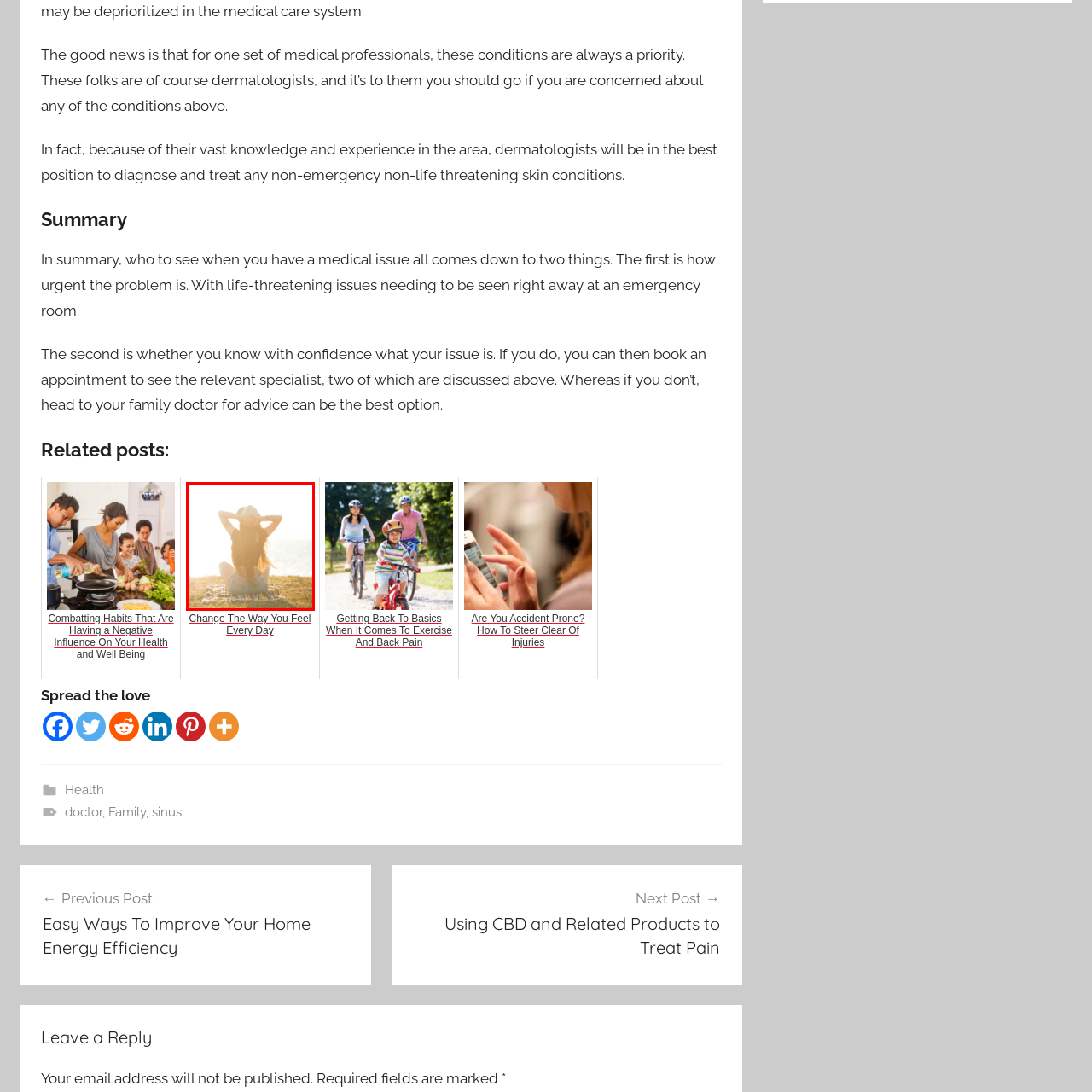Examine the contents within the red bounding box and respond with a single word or phrase: What is the woman gazing at?

water